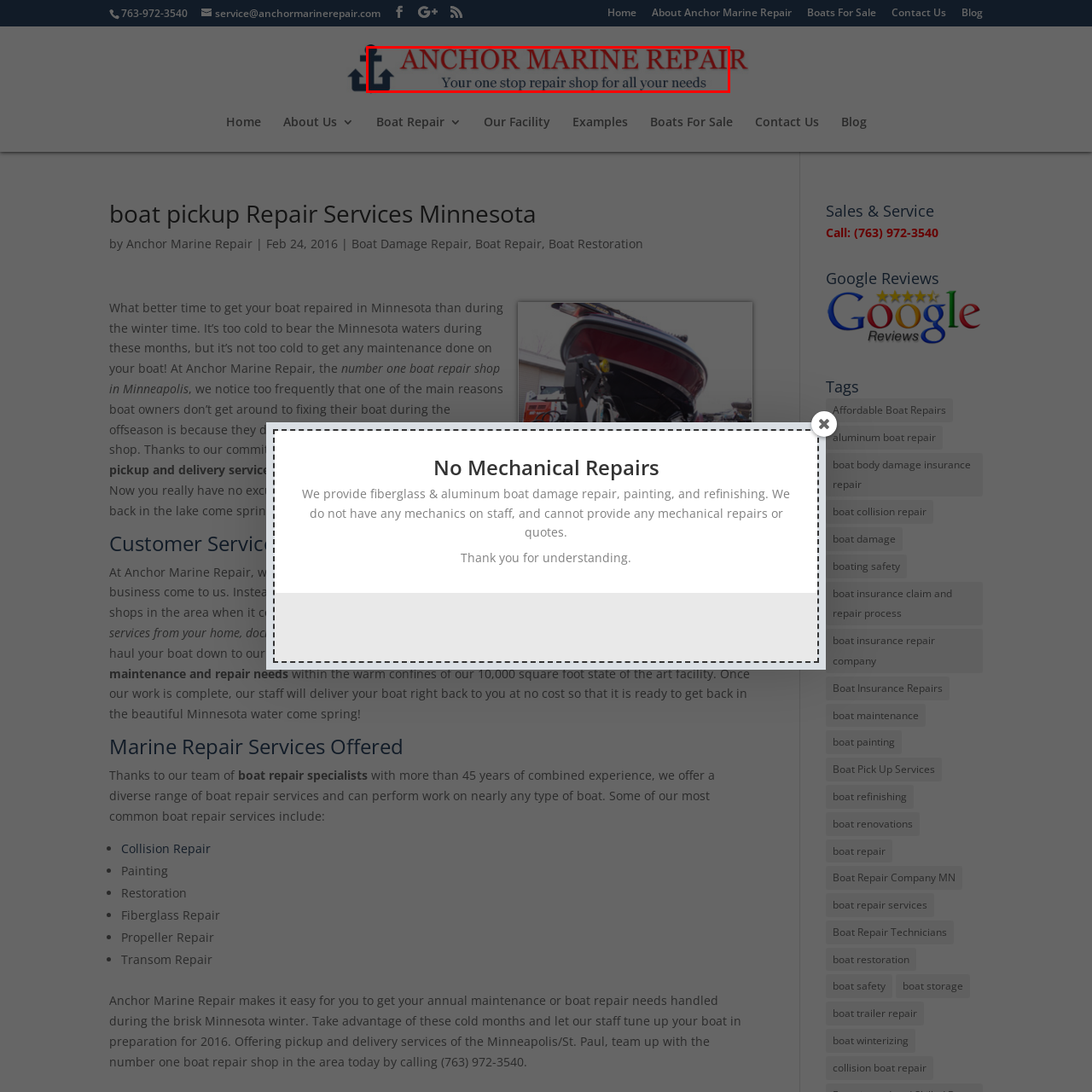Where is the boat repair shop located?
Observe the section of the image outlined in red and answer concisely with a single word or phrase.

Minnesota